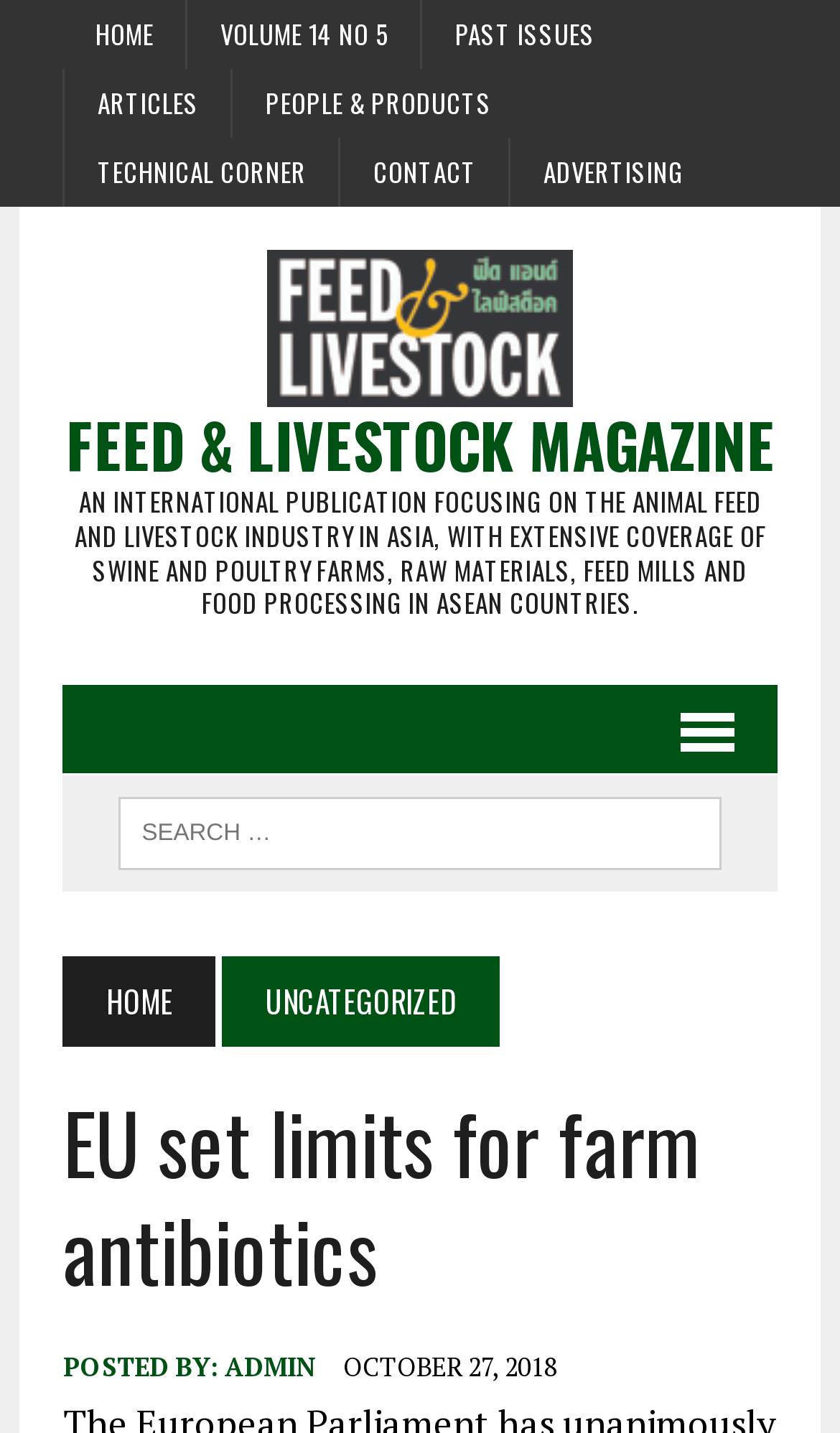Answer in one word or a short phrase: 
What is the author of the article?

ADMIN